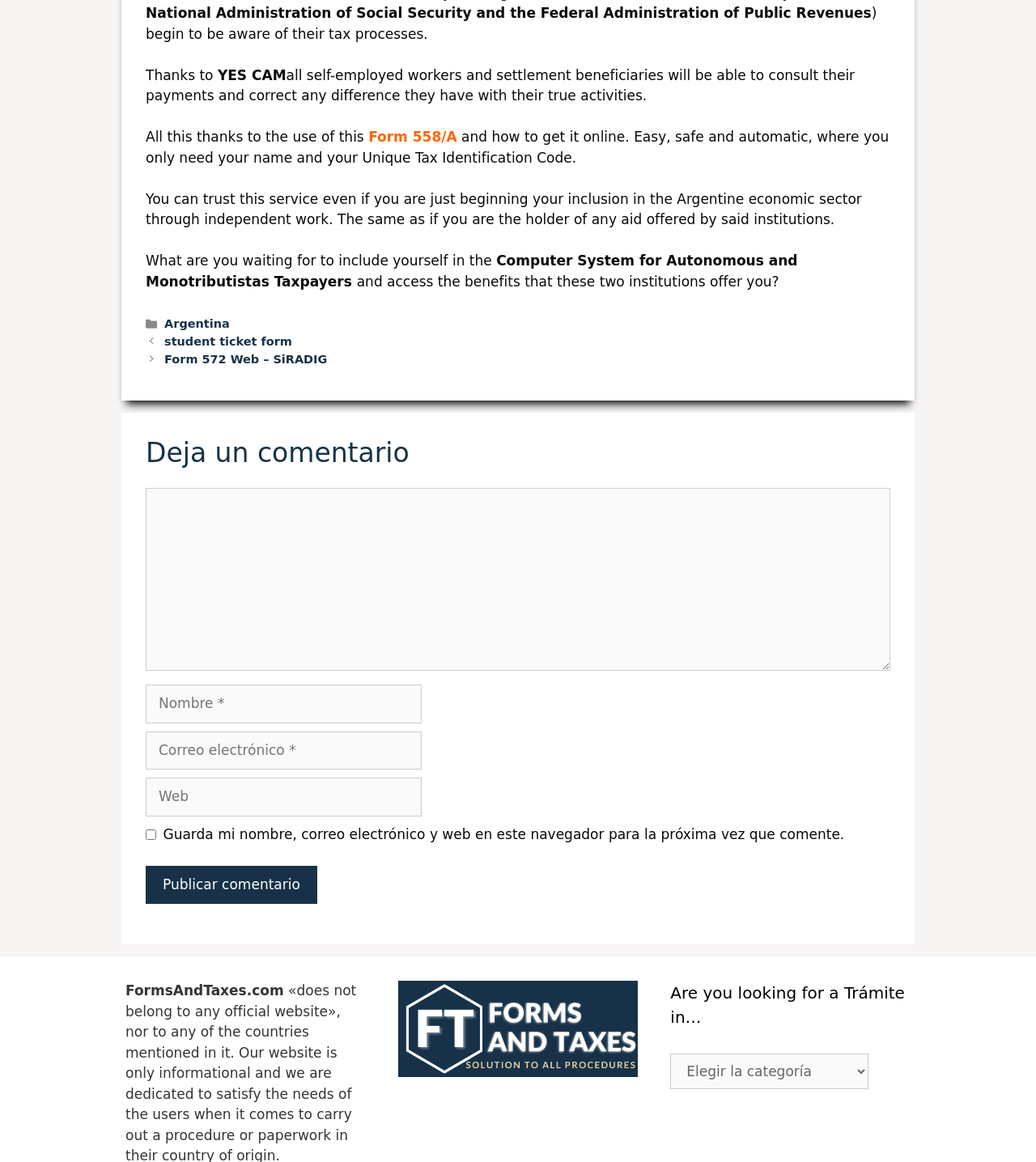Determine the bounding box coordinates of the clickable element to achieve the following action: 'Click on the 'Publicar comentario' button'. Provide the coordinates as four float values between 0 and 1, formatted as [left, top, right, bottom].

[0.141, 0.745, 0.306, 0.778]